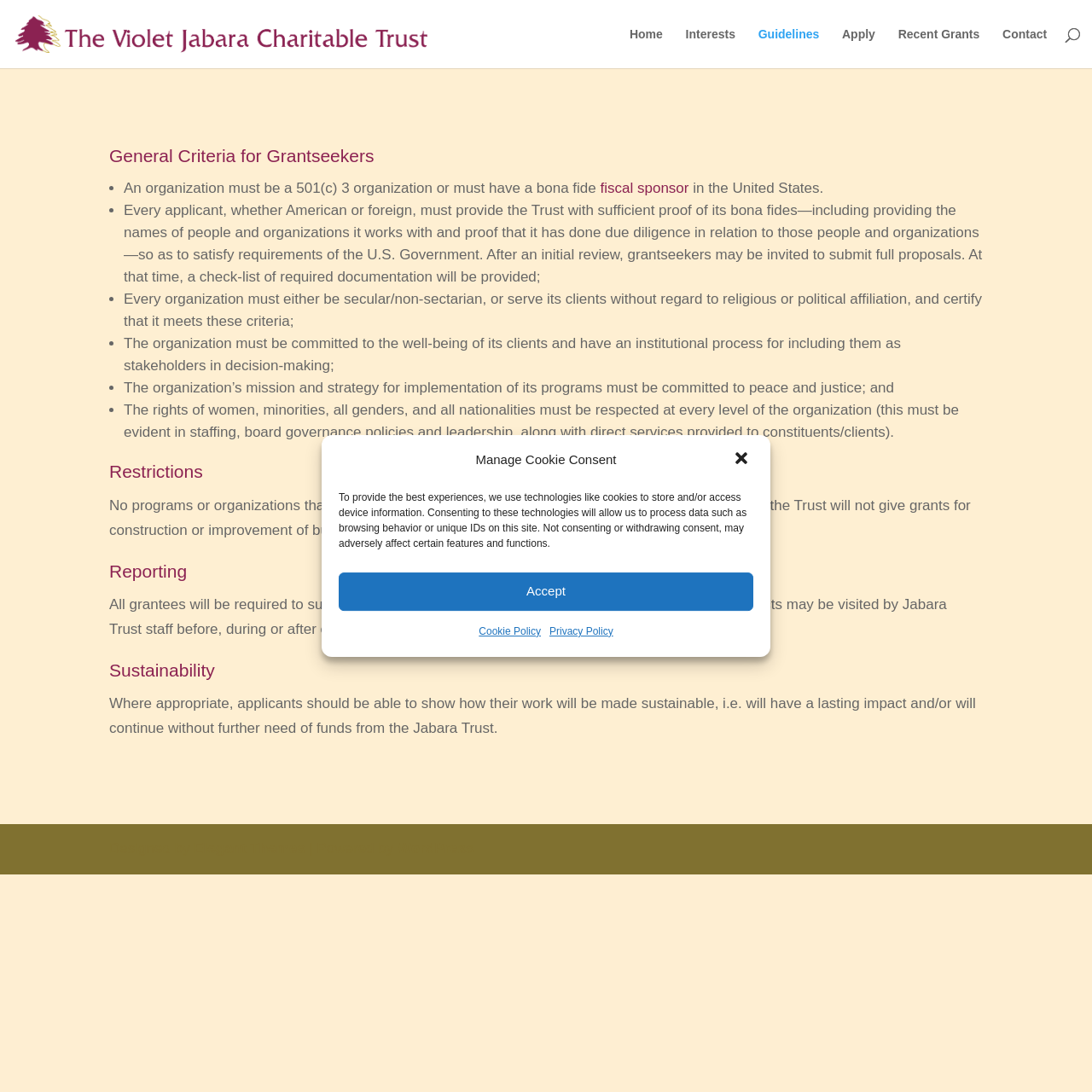Provide the bounding box coordinates for the area that should be clicked to complete the instruction: "Click the 'Contact' link".

[0.918, 0.026, 0.959, 0.062]